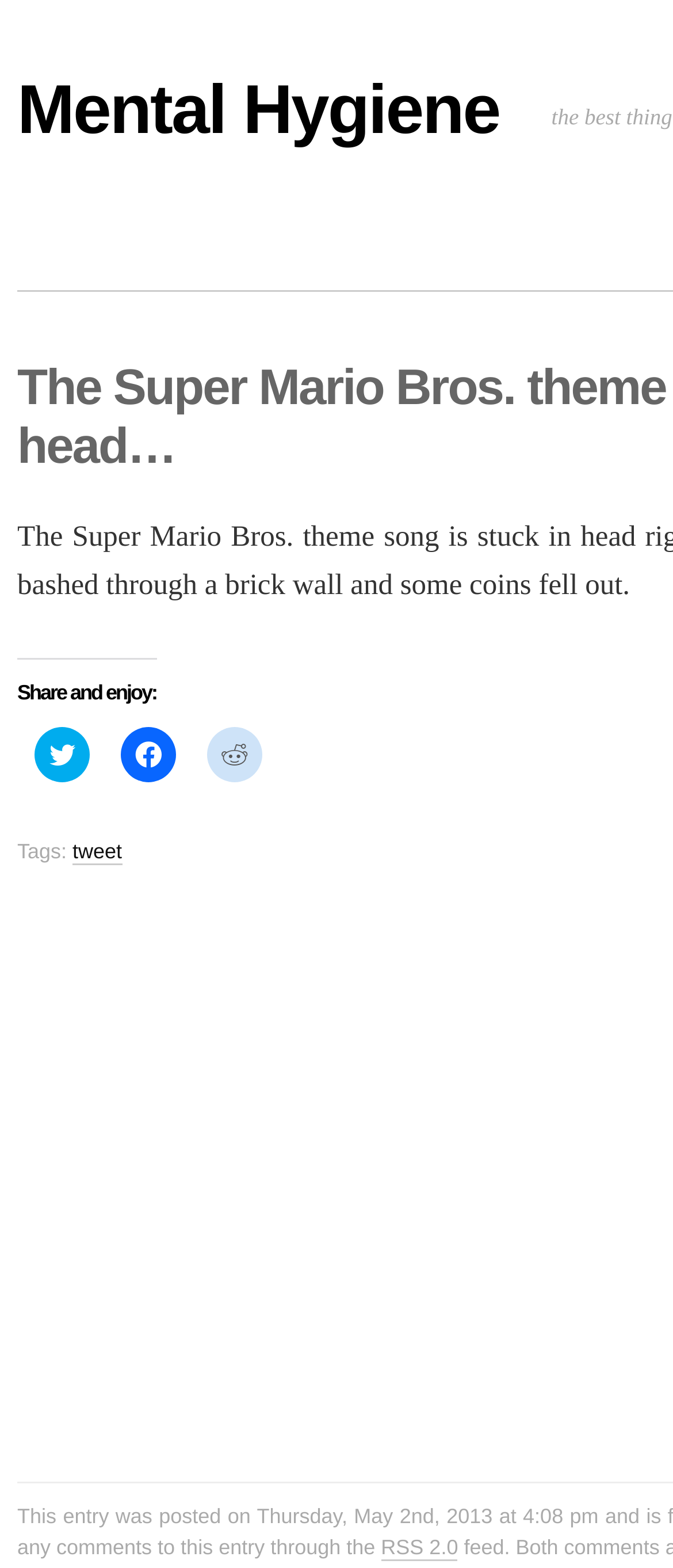Determine the title of the webpage and give its text content.

Mental Hygiene the best thing you've done for your brain all day